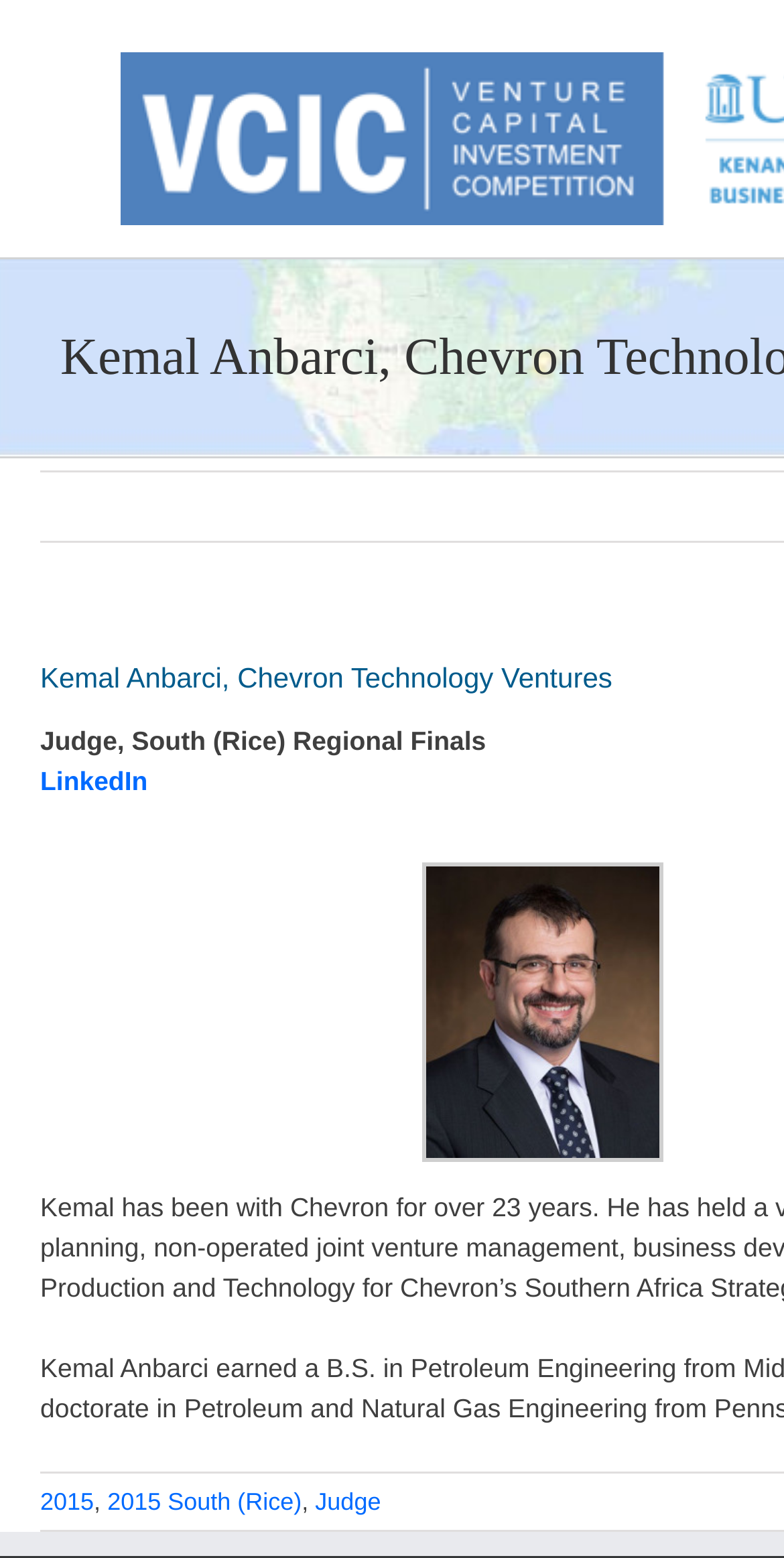Can you identify and provide the main heading of the webpage?

Kemal Anbarci, Chevron Technology Ventures